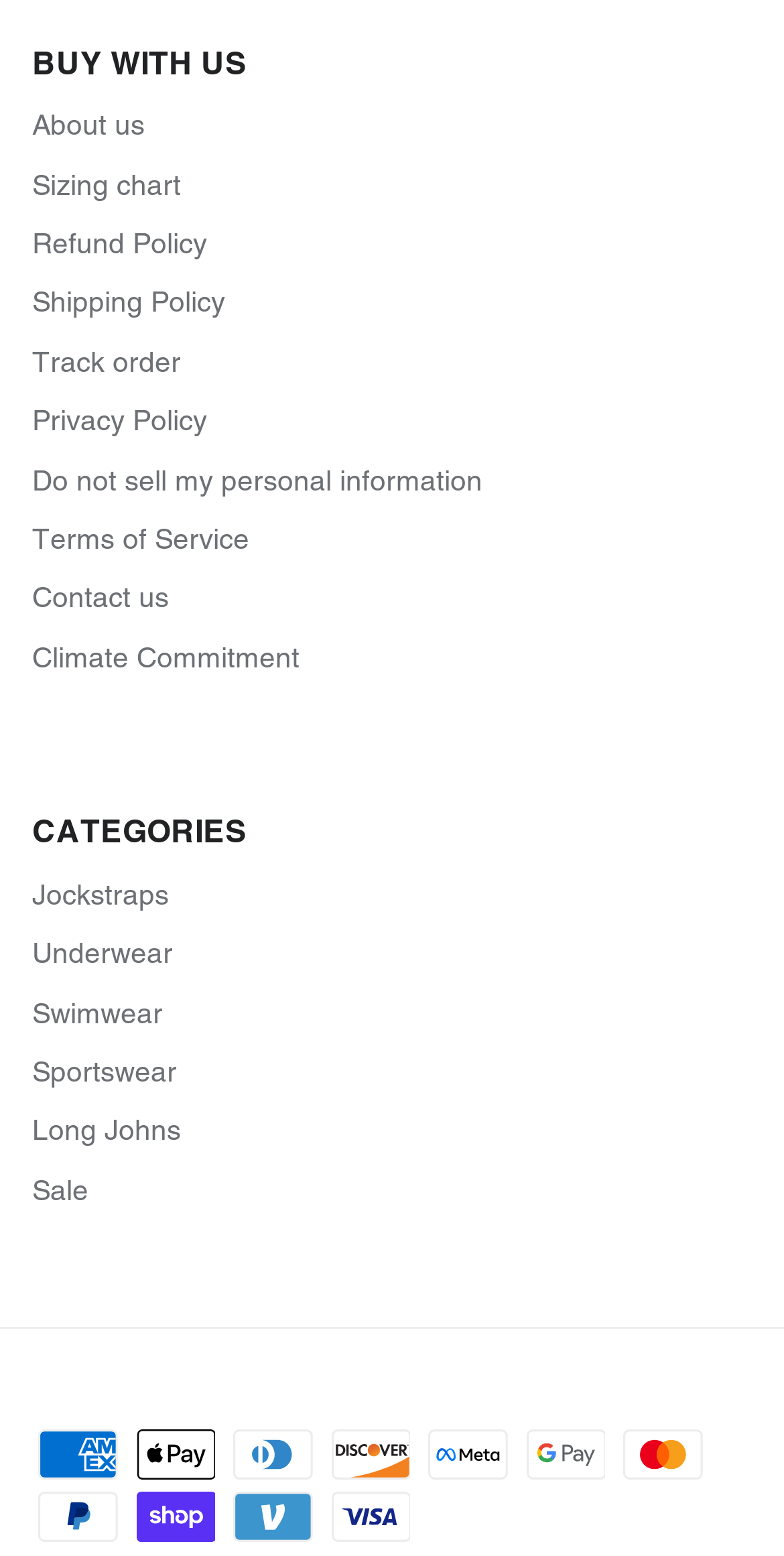Determine the bounding box coordinates of the region that needs to be clicked to achieve the task: "Track order".

[0.041, 0.222, 0.231, 0.243]